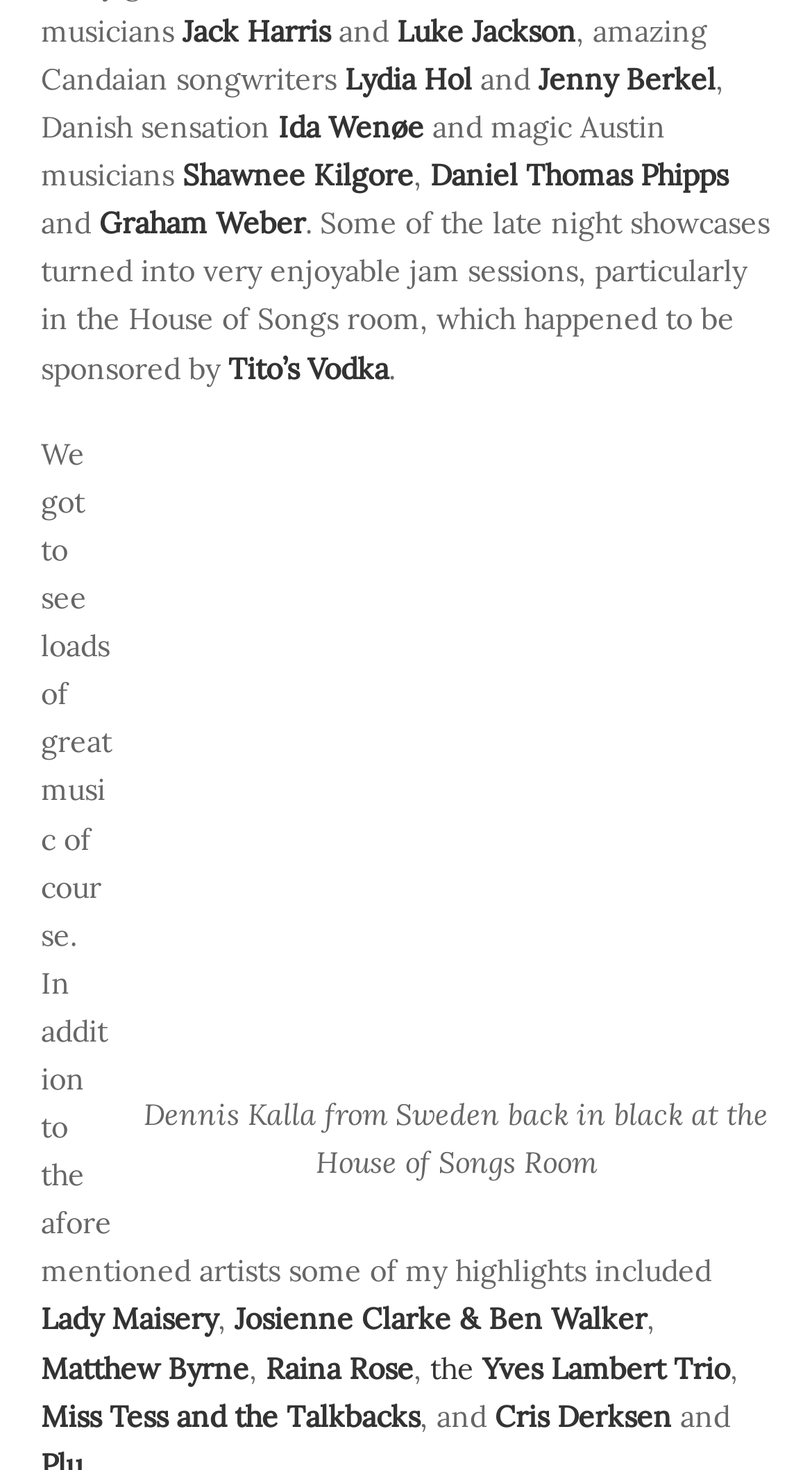What is the name of the last mentioned musician?
Answer briefly with a single word or phrase based on the image.

Cris Derksen